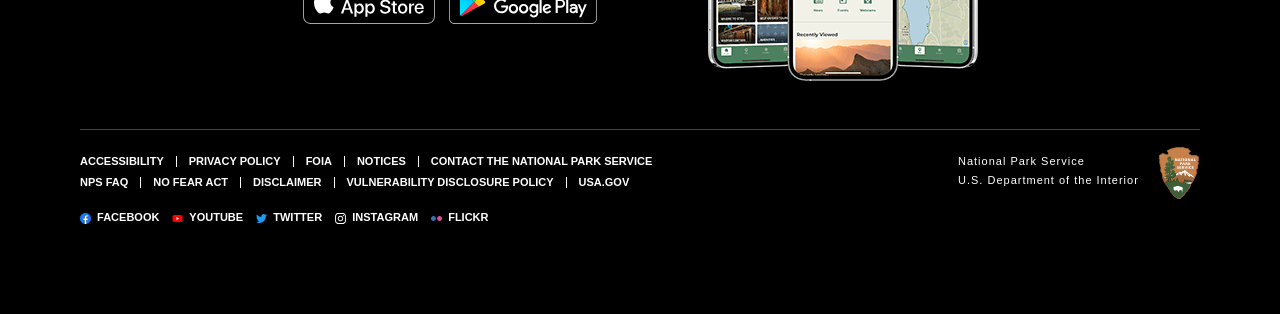Find the bounding box coordinates for the area you need to click to carry out the instruction: "Contact the National Park Service". The coordinates should be four float numbers between 0 and 1, indicated as [left, top, right, bottom].

[0.337, 0.493, 0.51, 0.532]